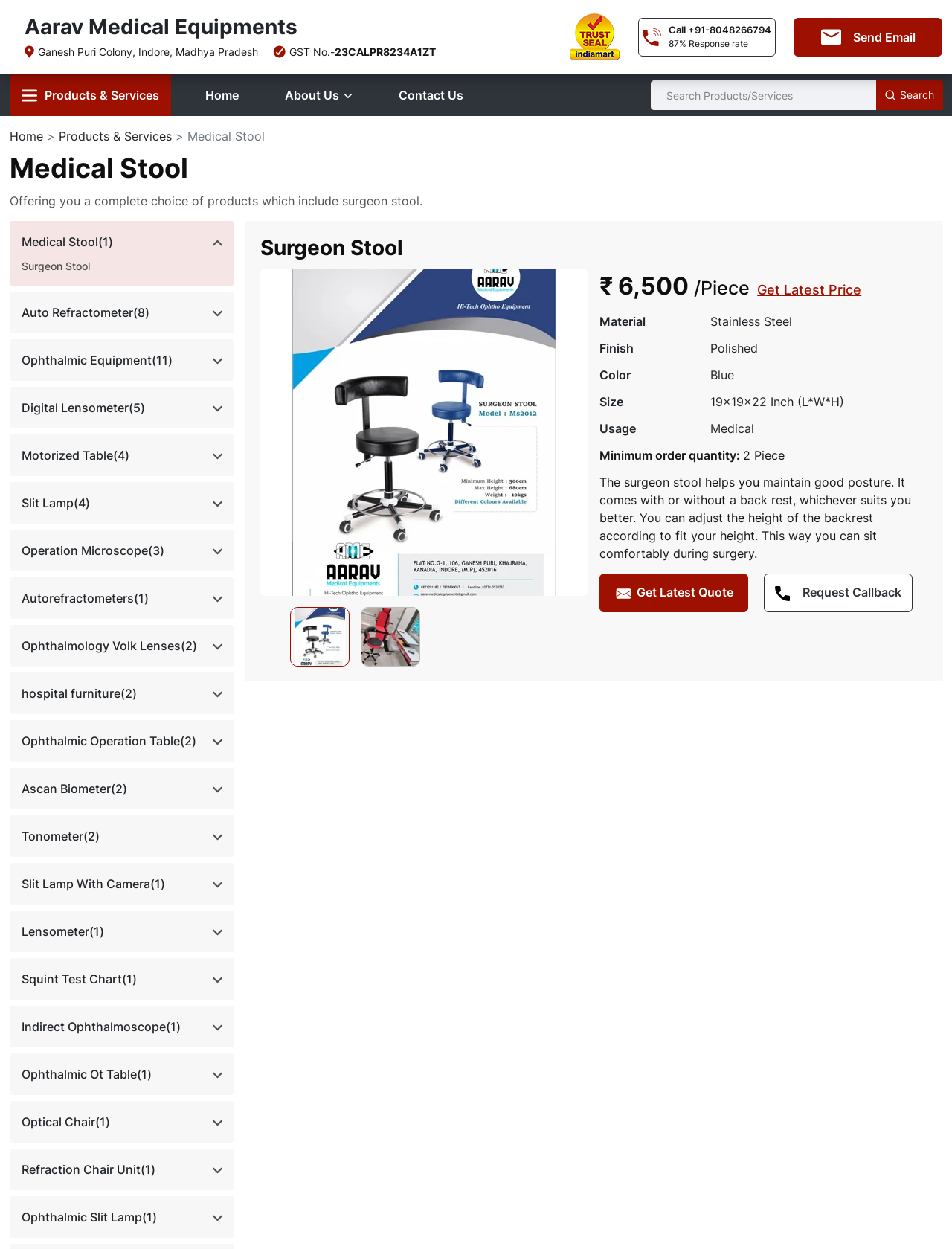Provide a brief response to the question below using one word or phrase:
What is the price of the Surgeon Stool?

₹ 6,500